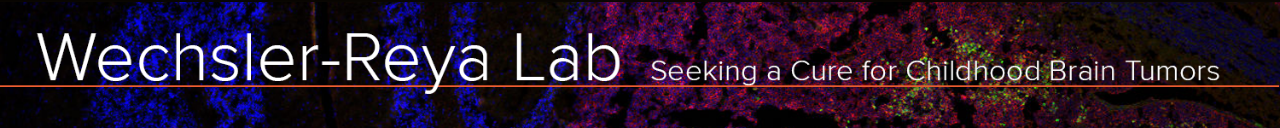Answer briefly with one word or phrase:
What is the focus of the Wechsler-Reya Lab's research?

Pediatric brain tumors